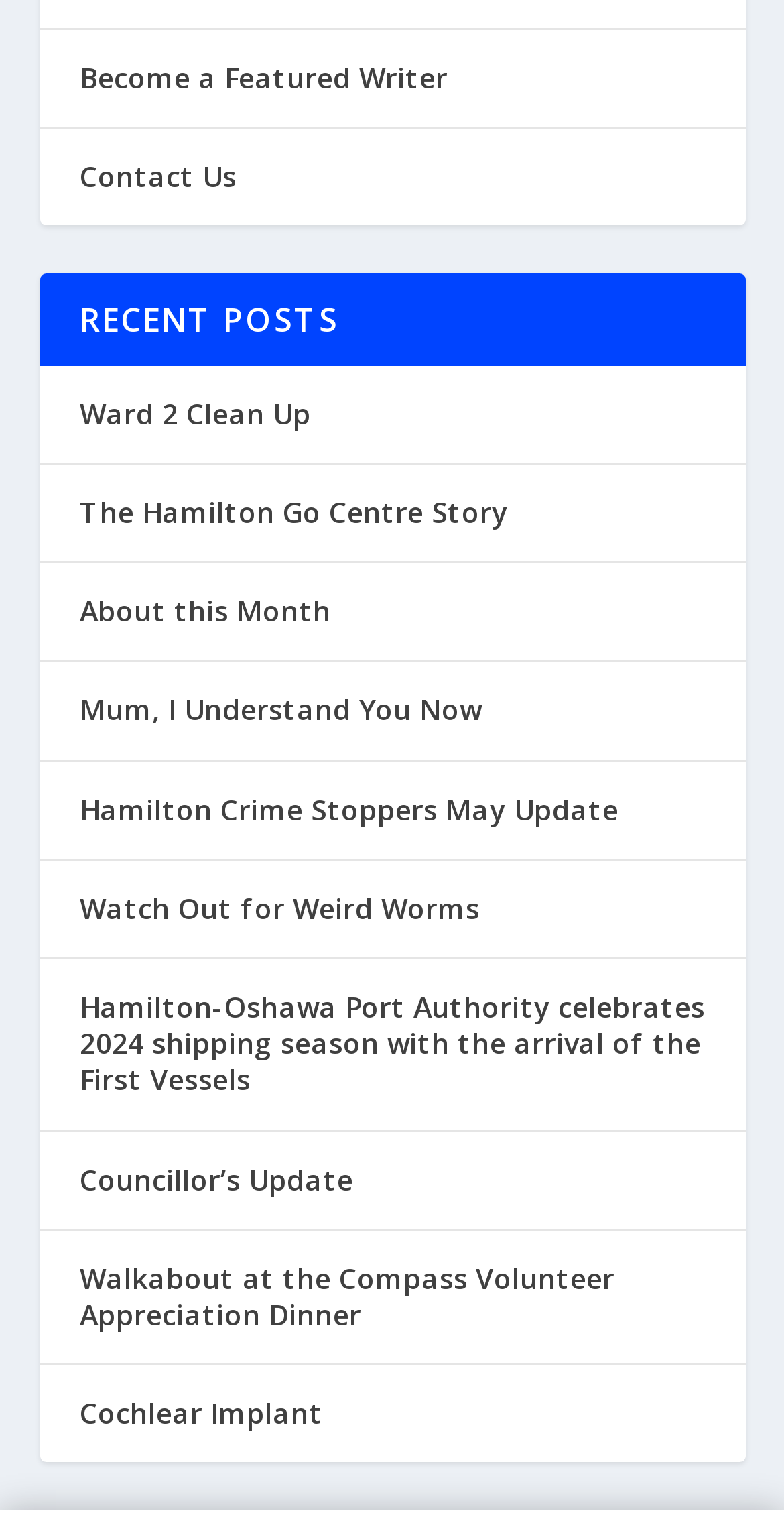Please determine the bounding box coordinates of the element to click on in order to accomplish the following task: "Learn about the Hamilton Go Centre Story". Ensure the coordinates are four float numbers ranging from 0 to 1, i.e., [left, top, right, bottom].

[0.101, 0.324, 0.647, 0.349]